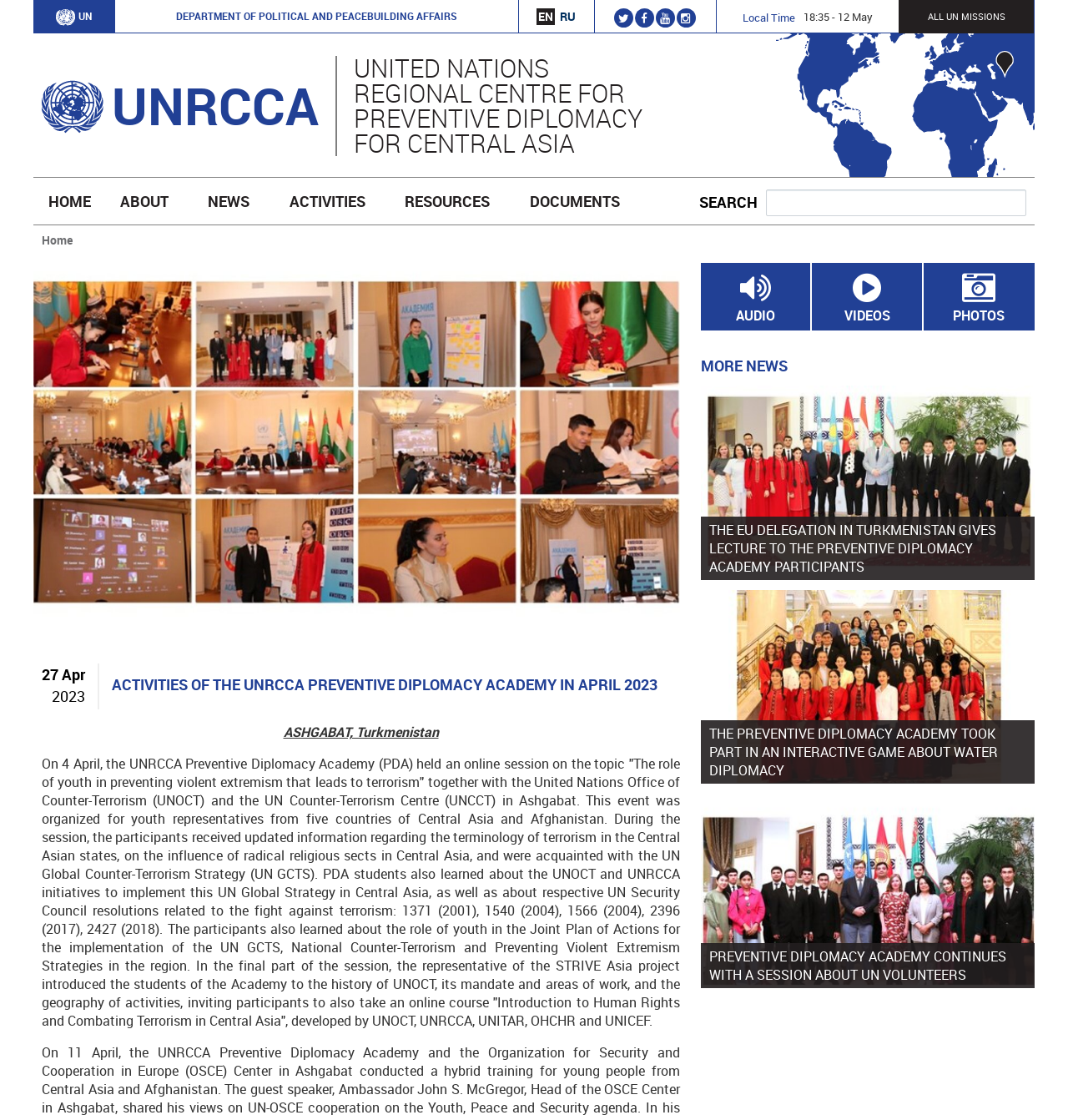What is the name of the organization?
Refer to the image and provide a thorough answer to the question.

The name of the organization can be found in the heading 'UNITED NATIONS REGIONAL CENTRE FOR PREVENTIVE DIPLOMACY FOR CENTRAL ASIA' which is located at the top of the webpage.